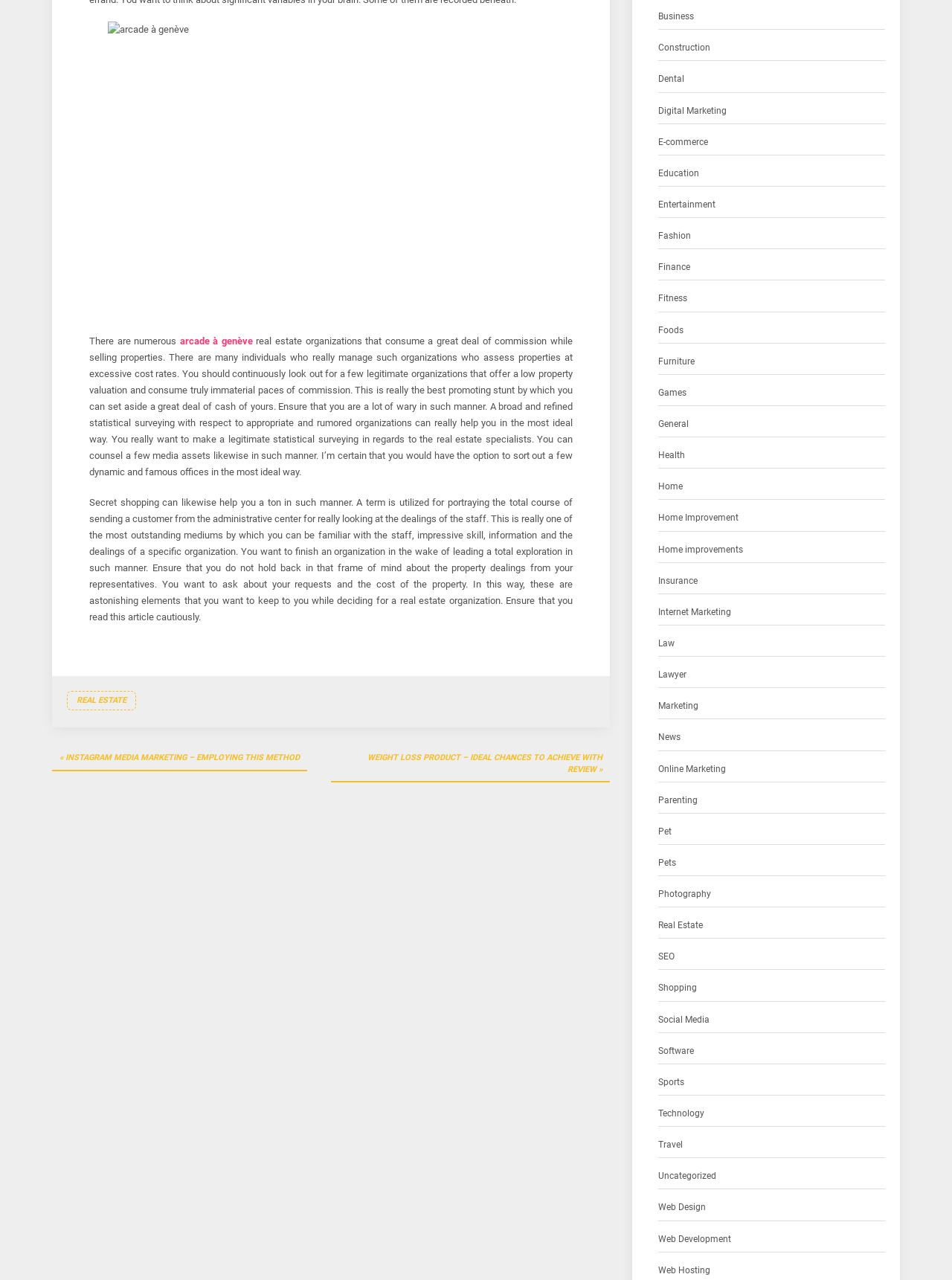Find the bounding box coordinates for the UI element whose description is: "arcade à genève". The coordinates should be four float numbers between 0 and 1, in the format [left, top, right, bottom].

[0.189, 0.262, 0.265, 0.271]